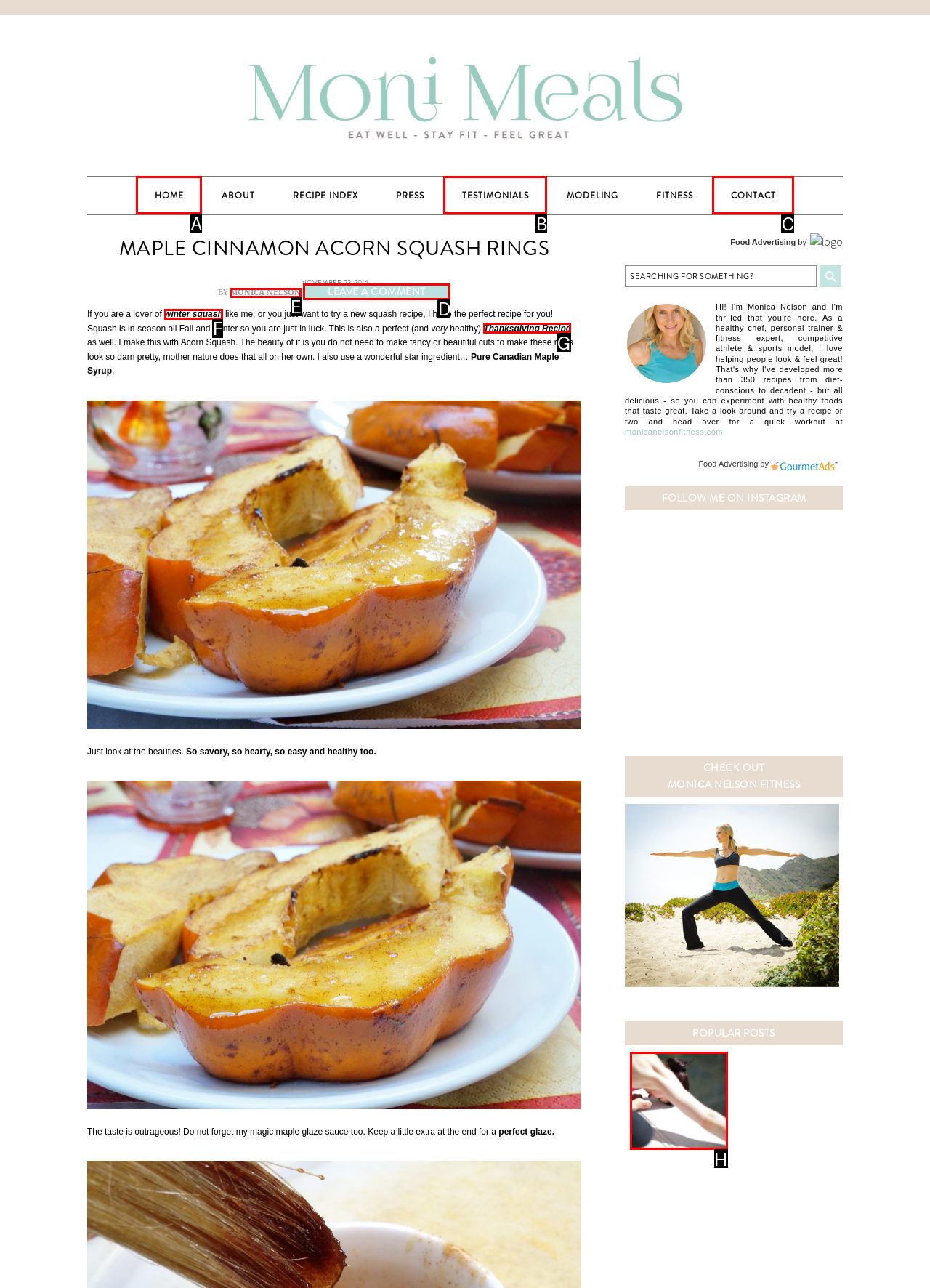Which HTML element matches the description: Leave a Comment the best? Answer directly with the letter of the chosen option.

D